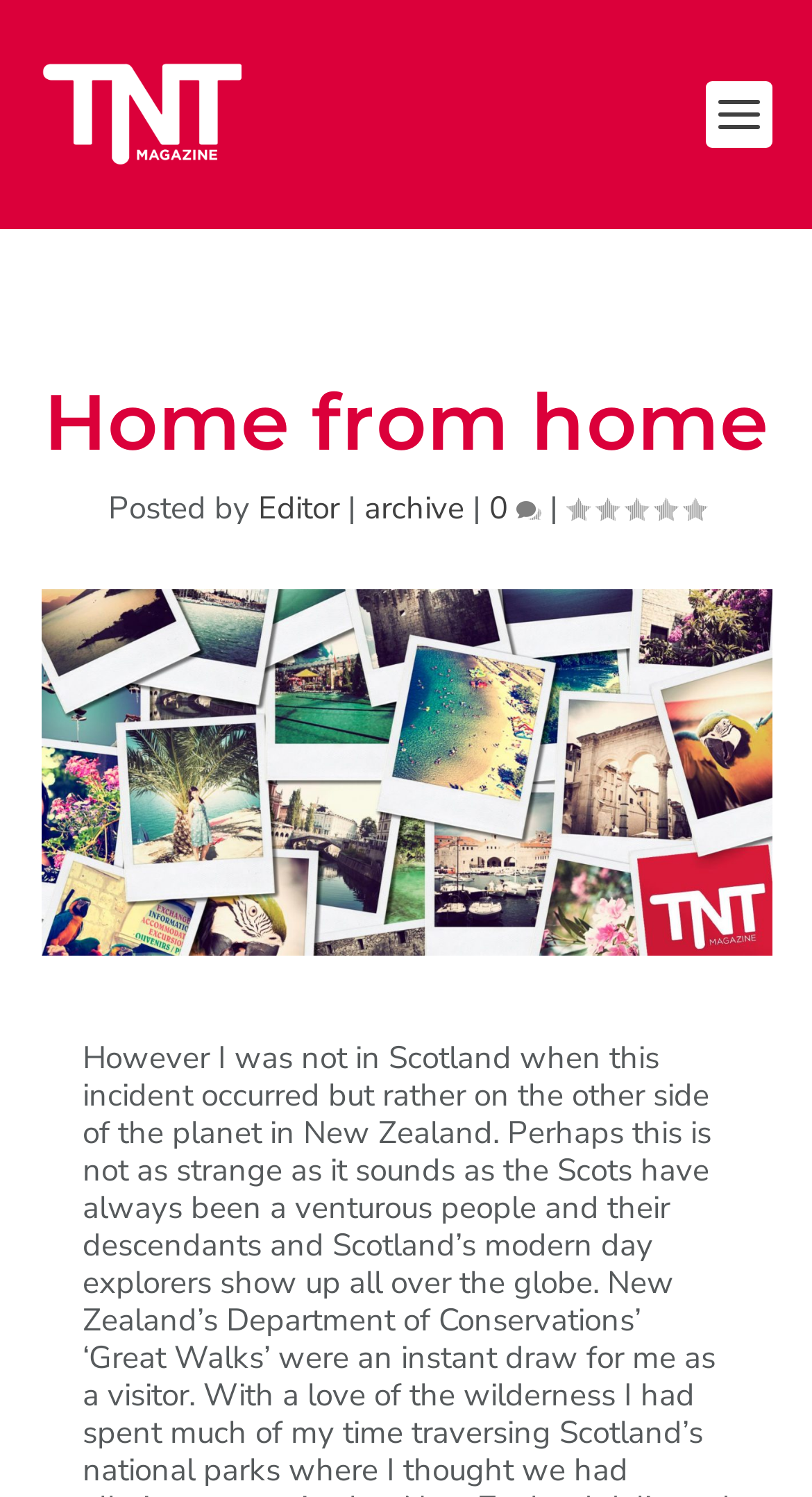Provide a short answer to the following question with just one word or phrase: Who posted the article?

Editor